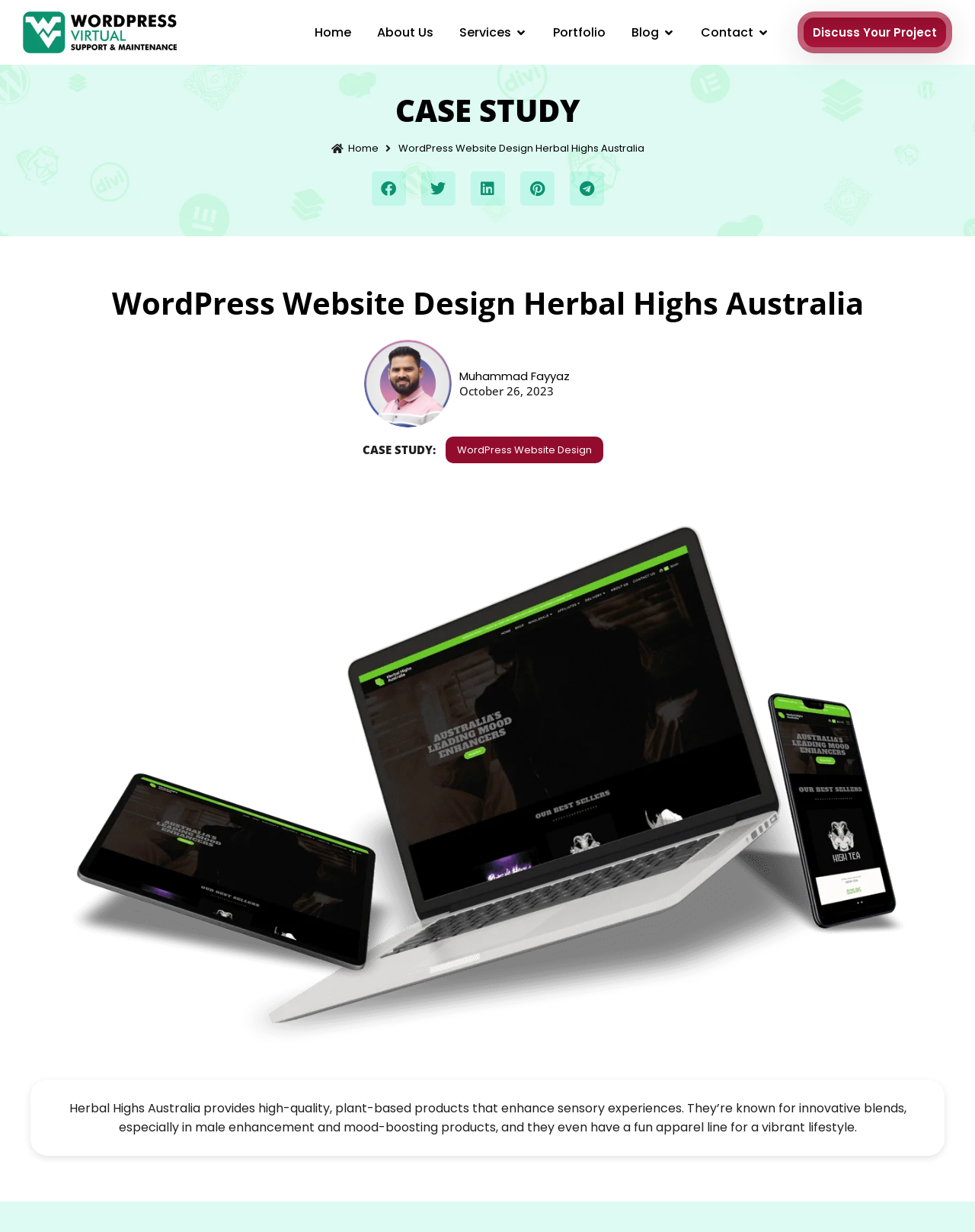What is the purpose of the 'Discuss Your Project' button?
Please provide a detailed answer to the question.

The 'Discuss Your Project' button is likely intended to allow users to initiate a discussion about their project with the website's owners or developers, possibly to explore potential collaboration or service opportunities.